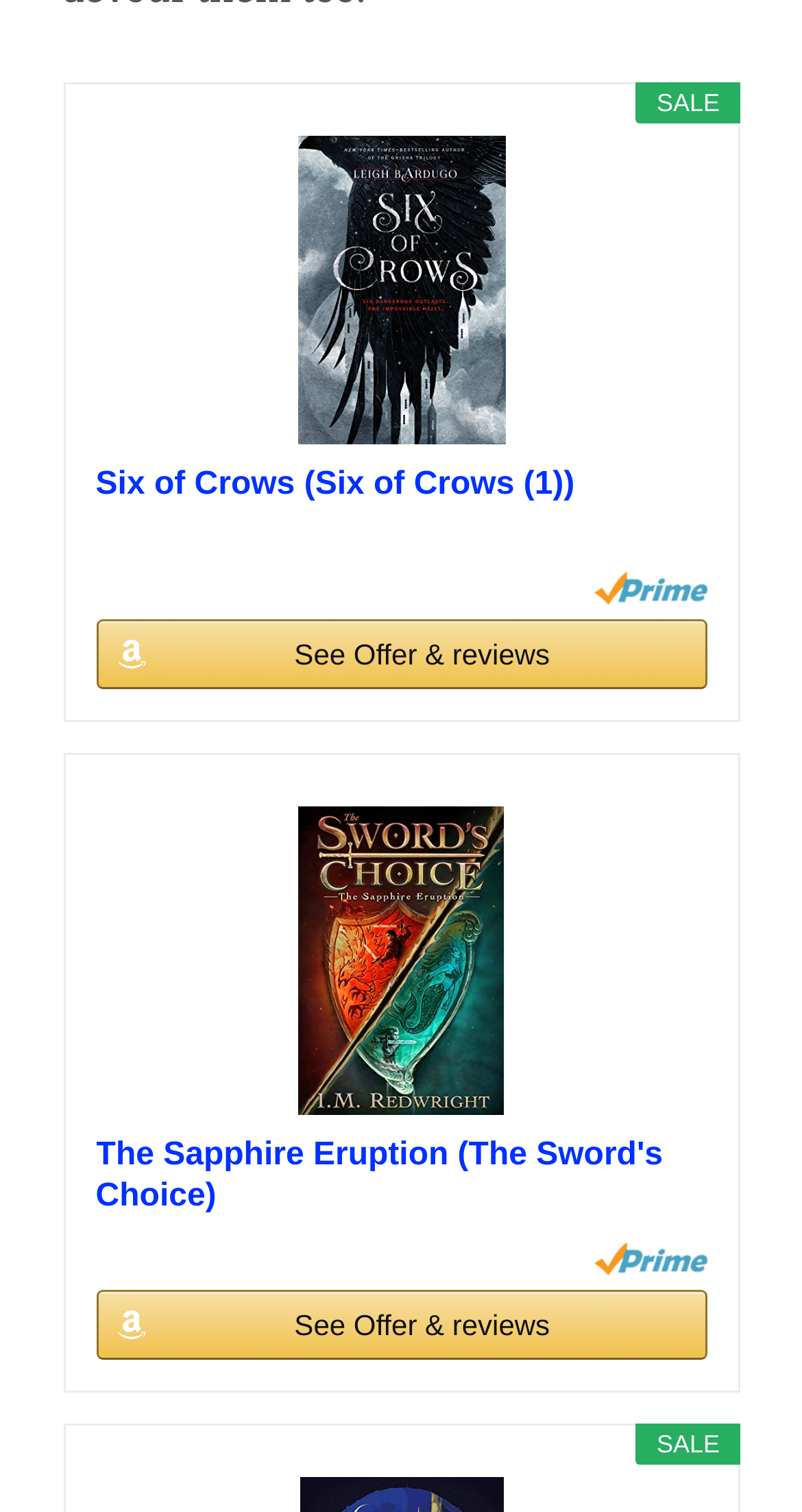Please identify the bounding box coordinates of the area that needs to be clicked to fulfill the following instruction: "See offer and reviews for another book."

[0.119, 0.853, 0.882, 0.899]